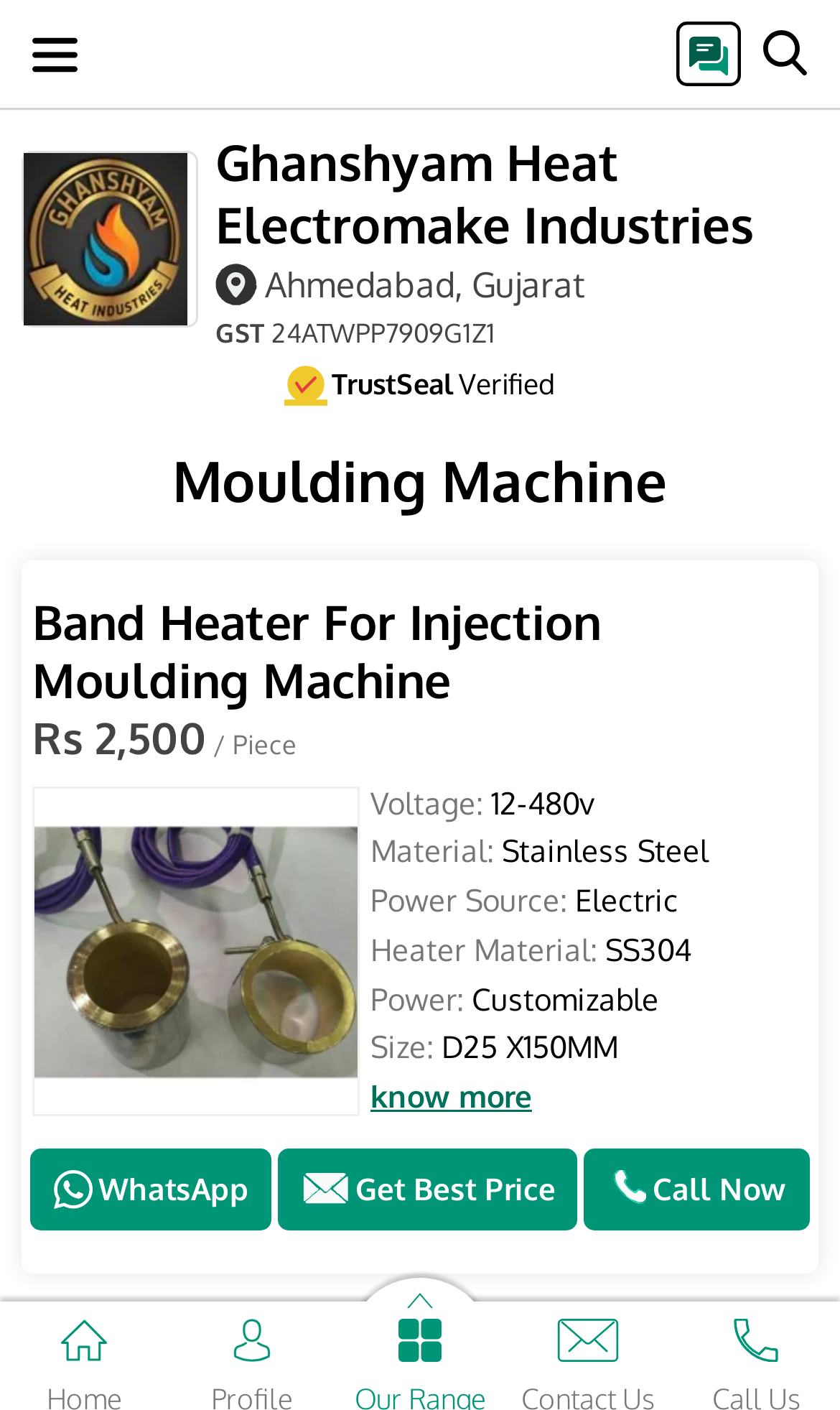What is the power source of the Band Heater For Injection Moulding Machine?
Please give a detailed and elaborate explanation in response to the question.

The power source of the Band Heater For Injection Moulding Machine can be found in the product description section, where it is written 'Power Source: Electric'.